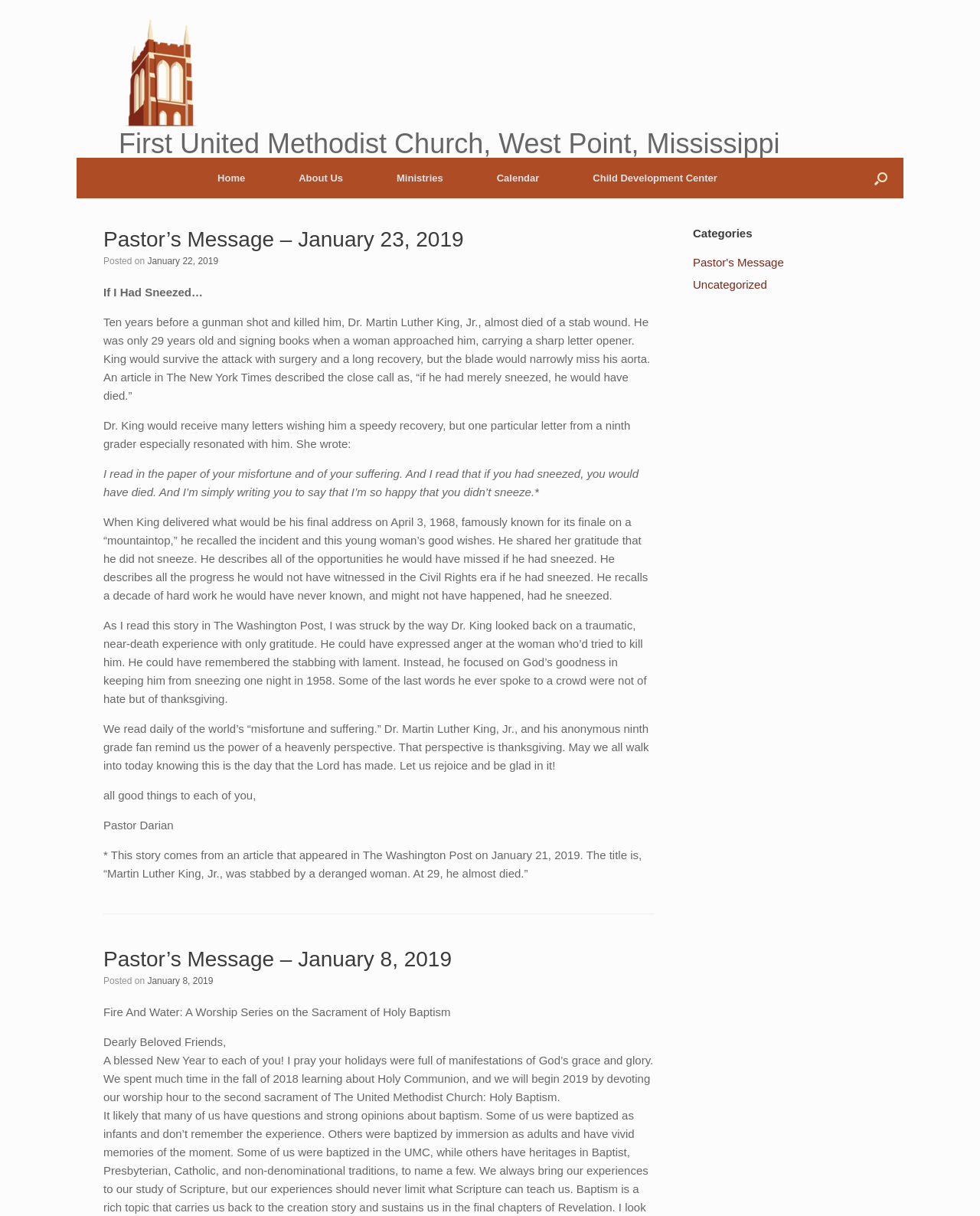Provide the bounding box coordinates, formatted as (top-left x, top-left y, bottom-right x, bottom-right y), with all values being floating point numbers between 0 and 1. Identify the bounding box of the UI element that matches the description: Ministries

[0.377, 0.13, 0.479, 0.163]